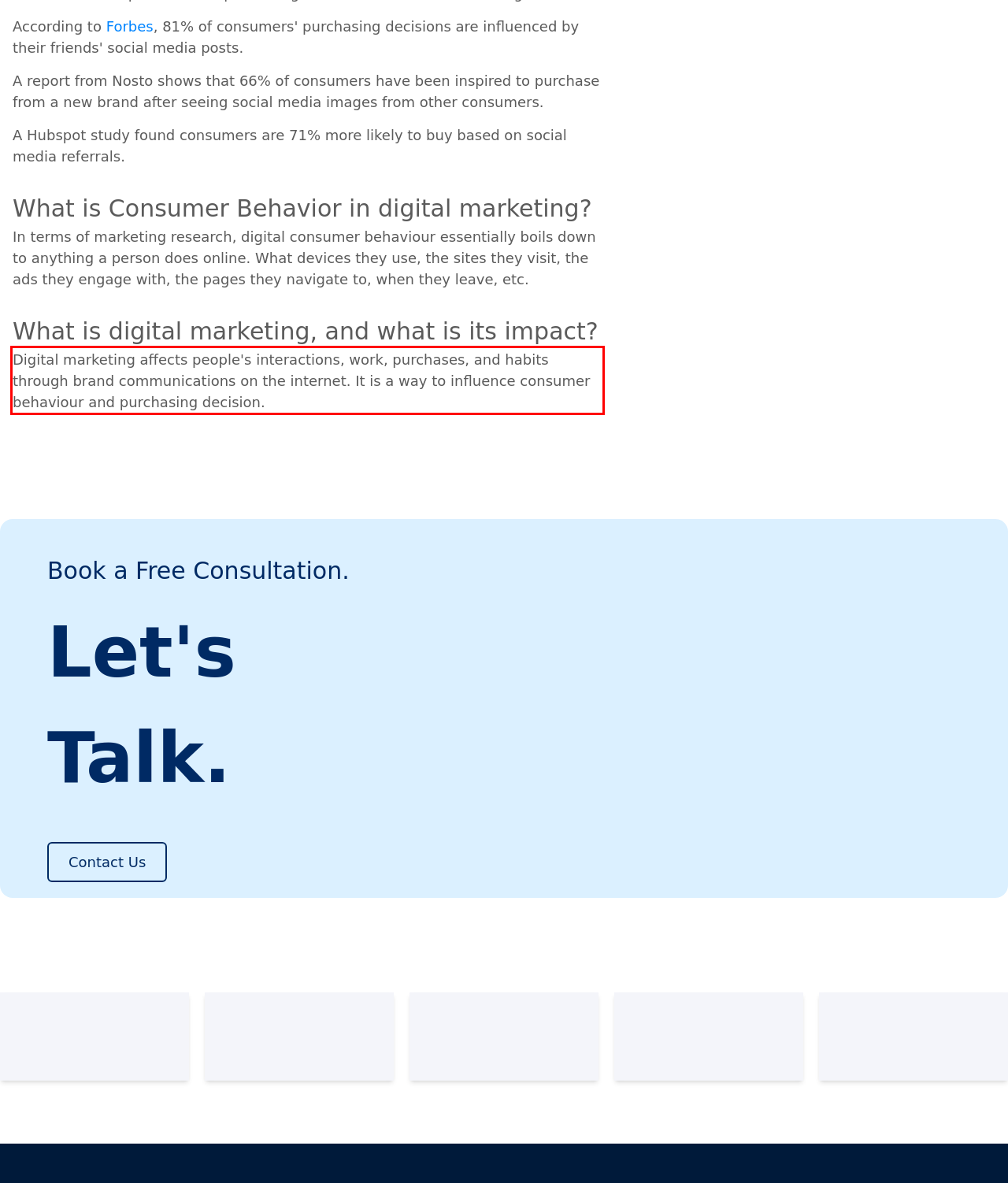You have a screenshot with a red rectangle around a UI element. Recognize and extract the text within this red bounding box using OCR.

Digital marketing affects people's interactions, work, purchases, and habits through brand communications on the internet. It is a way to influence consumer behaviour and purchasing decision.